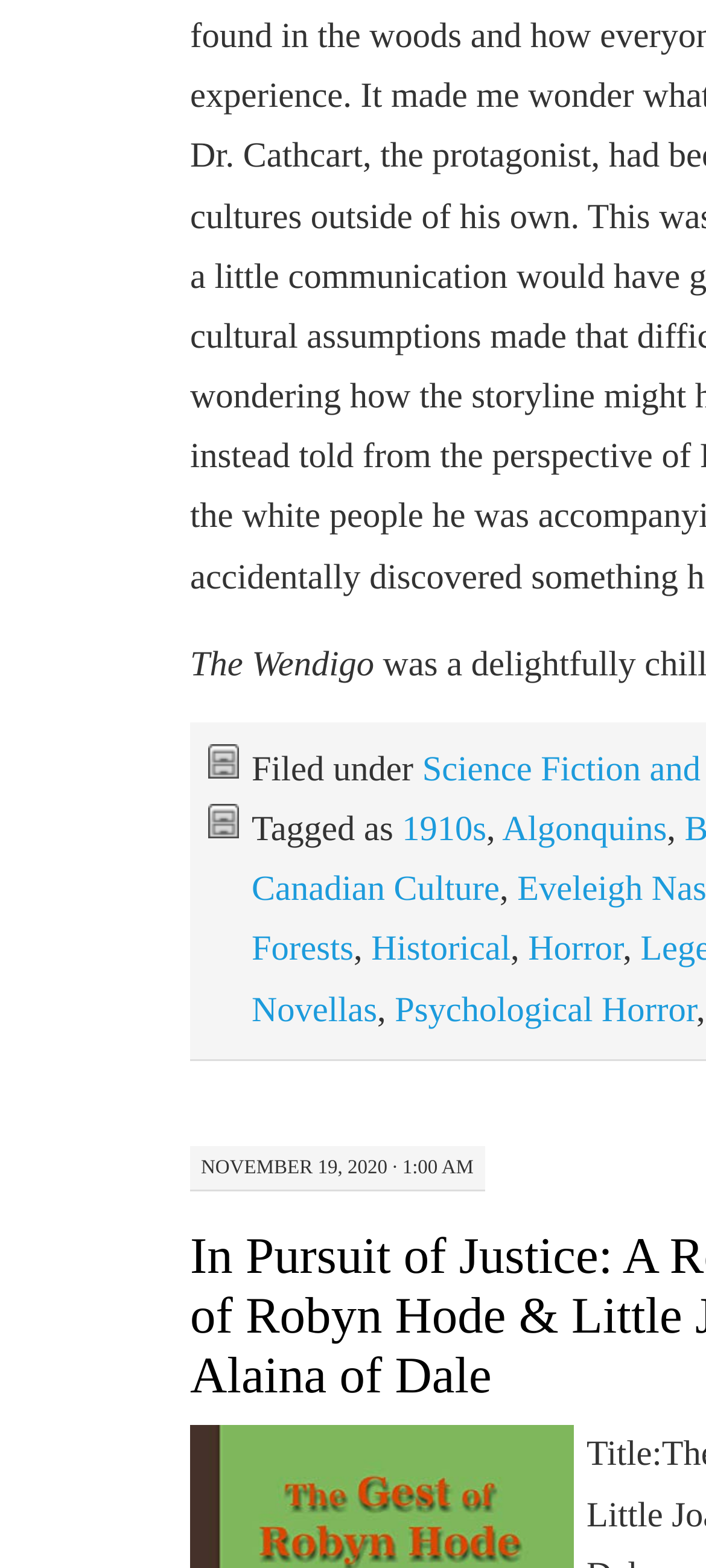Using the provided description Canadian Culture, find the bounding box coordinates for the UI element. Provide the coordinates in (top-left x, top-left y, bottom-right x, bottom-right y) format, ensuring all values are between 0 and 1.

[0.356, 0.556, 0.708, 0.58]